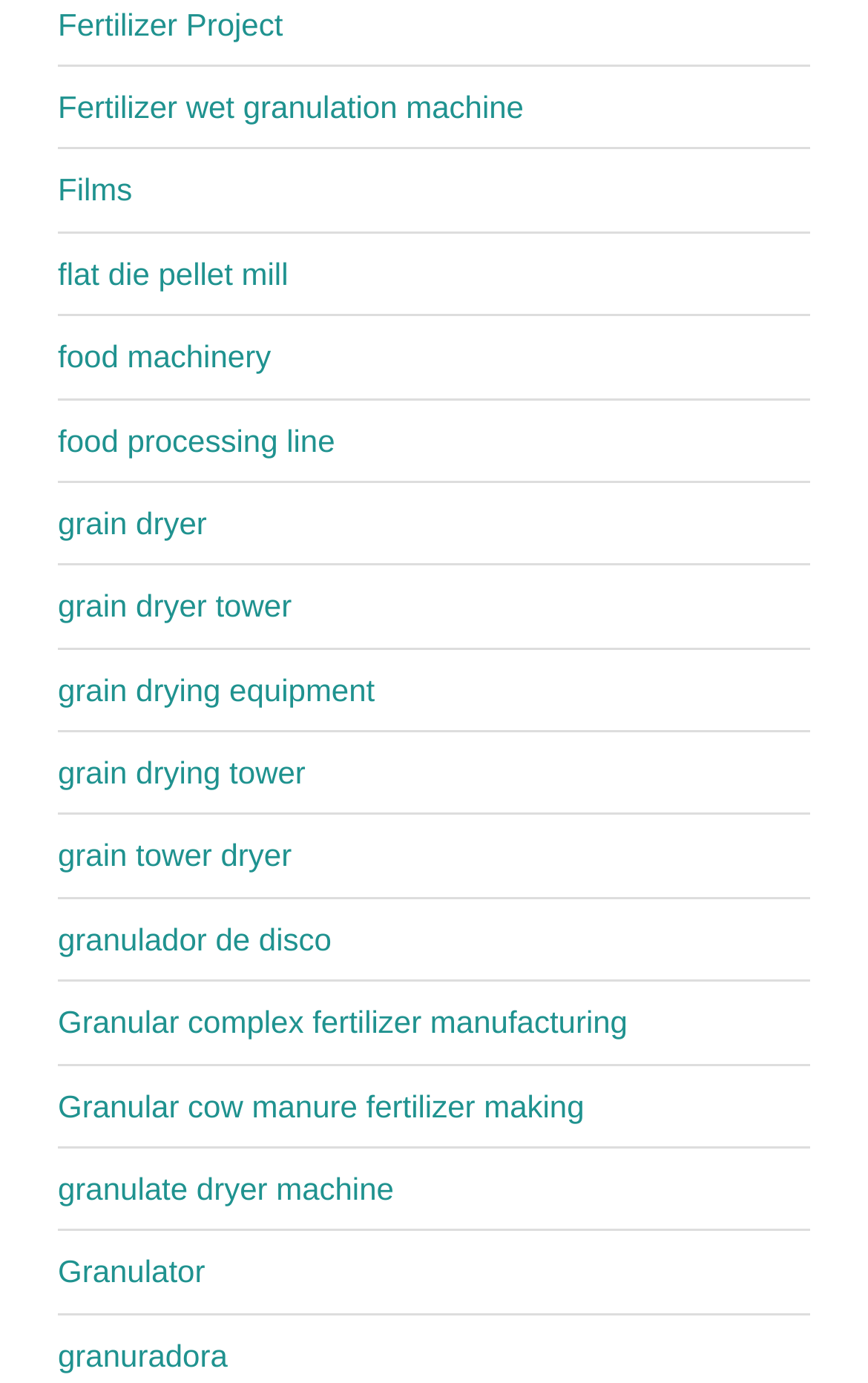Please identify the bounding box coordinates for the region that you need to click to follow this instruction: "Learn about flat die pellet mill".

[0.067, 0.185, 0.332, 0.21]